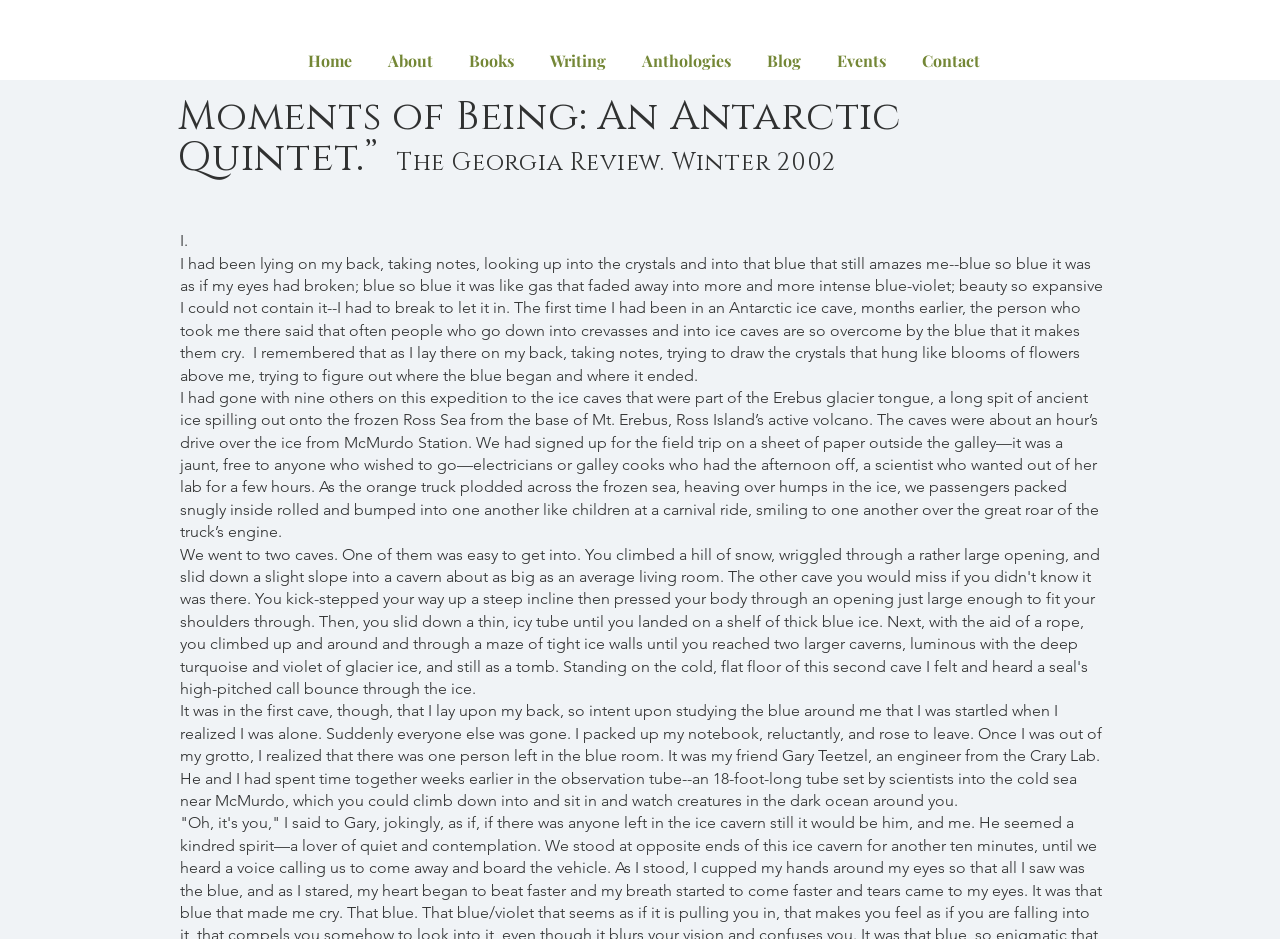What is the title of the first text?
Refer to the image and give a detailed answer to the query.

The first text is a title which is 'Moments of Being: An Antarctic Quintet.”' as indicated by the StaticText element with OCR text 'Moments of Being: An Antarctic Quintet.”'.